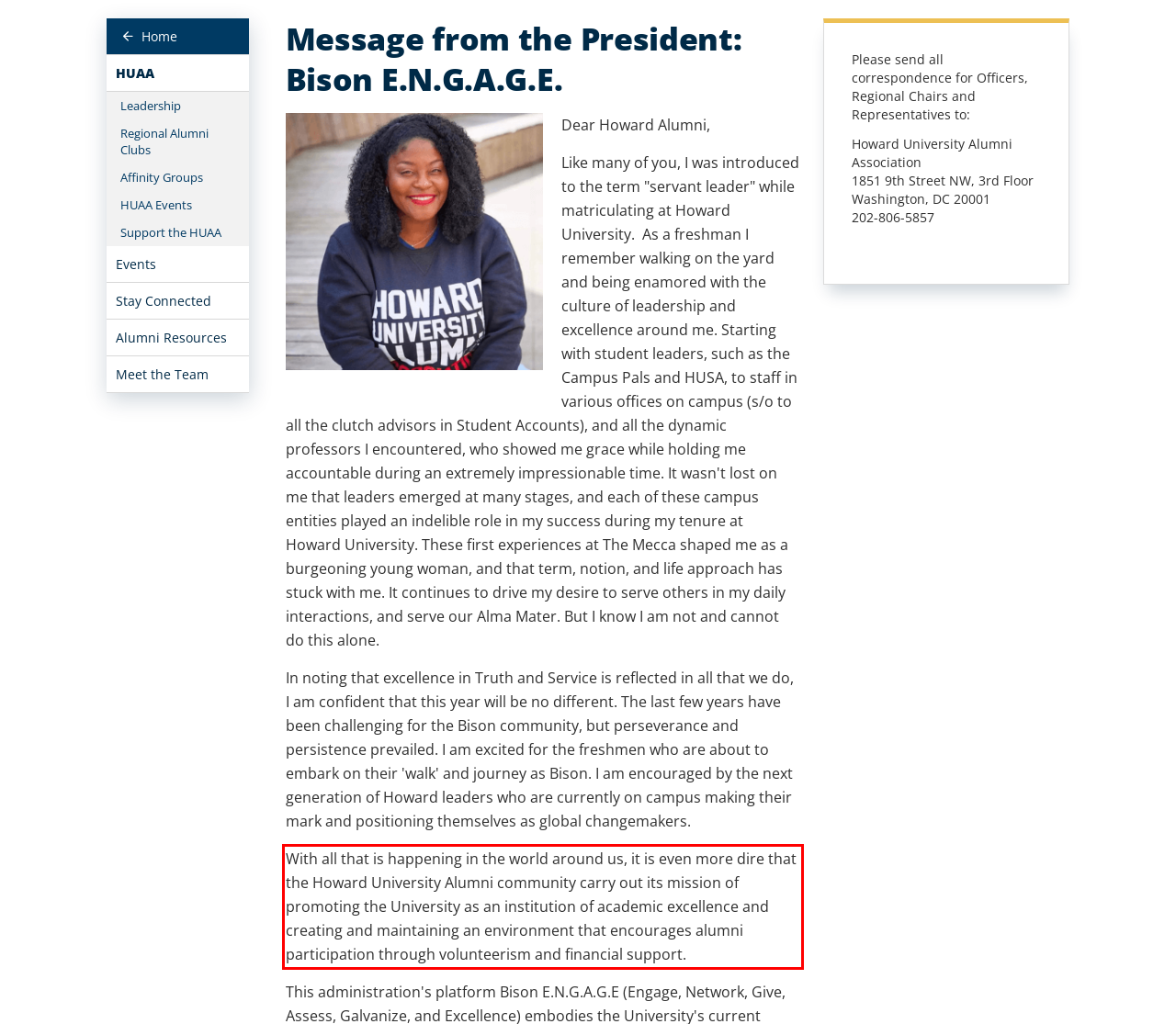Using OCR, extract the text content found within the red bounding box in the given webpage screenshot.

With all that is happening in the world around us, it is even more dire that the Howard University Alumni community carry out its mission of promoting the University as an institution of academic excellence and creating and maintaining an environment that encourages alumni participation through volunteerism and financial support.